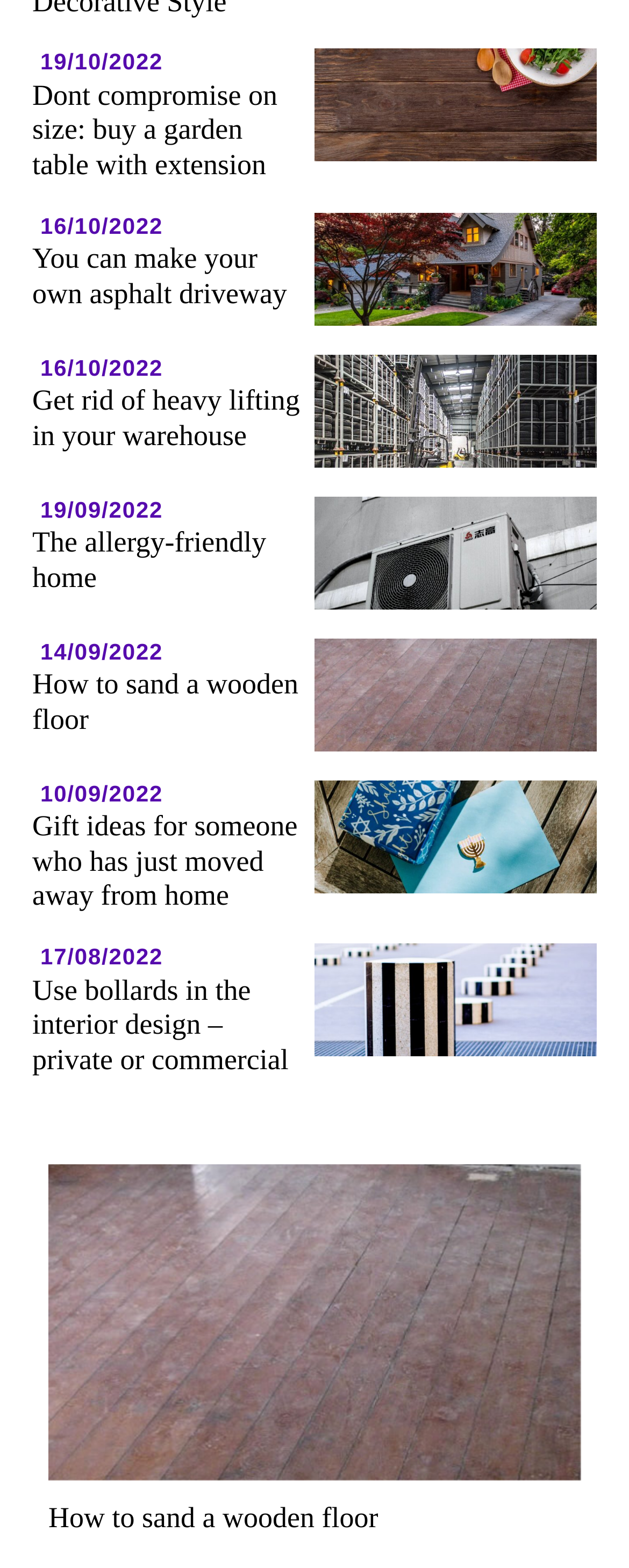Are all links located in the same vertical position?
Please respond to the question thoroughly and include all relevant details.

I compared the y1 and y2 coordinates of all the link elements and found that they have different vertical positions, with some links located above others, so not all links are located in the same vertical position.